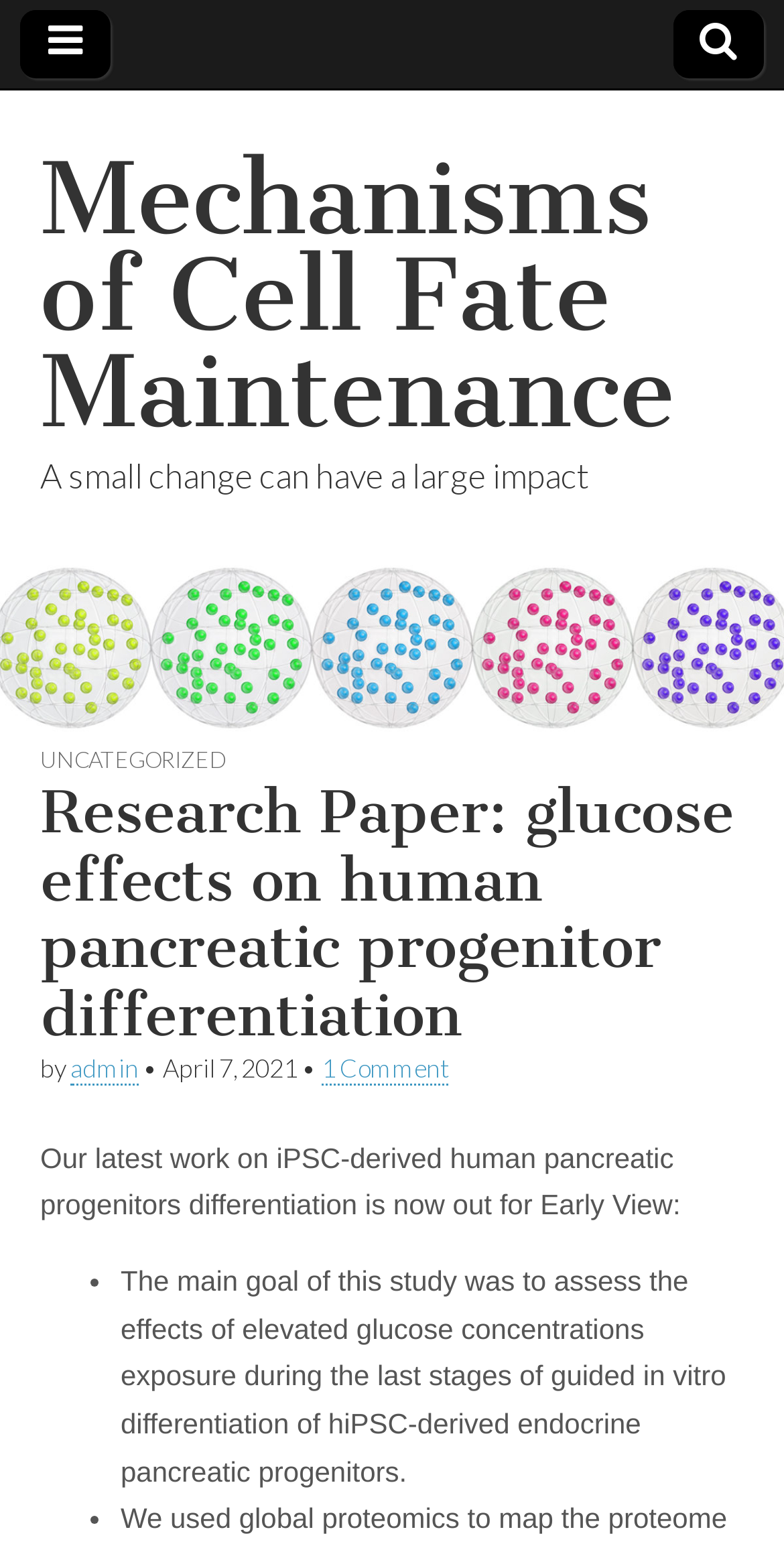Offer a comprehensive description of the webpage’s content and structure.

The webpage is a research paper titled "Research Paper: glucose effects on human pancreatic progenitor differentiation | Mechanisms of Cell Fate Maintenance". At the top-right corner, there are two links, one with a icon and another with a icon. Below these links, there is a main title "Mechanisms of Cell Fate Maintenance" followed by a subtitle "A small change can have a large impact".

The main content of the webpage is divided into sections. The first section has a header "UNCATEGORIZED" and a research paper title "Research Paper: glucose effects on human pancreatic progenitor differentiation". Below the title, there is an author's name "admin" and a publication date "April 7, 2021". There is also a link to "1 Comment" on the right side of the author's name.

The next section is a brief summary of the research paper, stating that it is about the effects of elevated glucose concentrations on the differentiation of hiPSC-derived endocrine pancreatic progenitors. This section is divided into two bullet points, each describing a specific aspect of the study.

There are a total of 5 links on the webpage, including the two at the top-right corner, one in the main title, one for the author's name, and one for the comments.